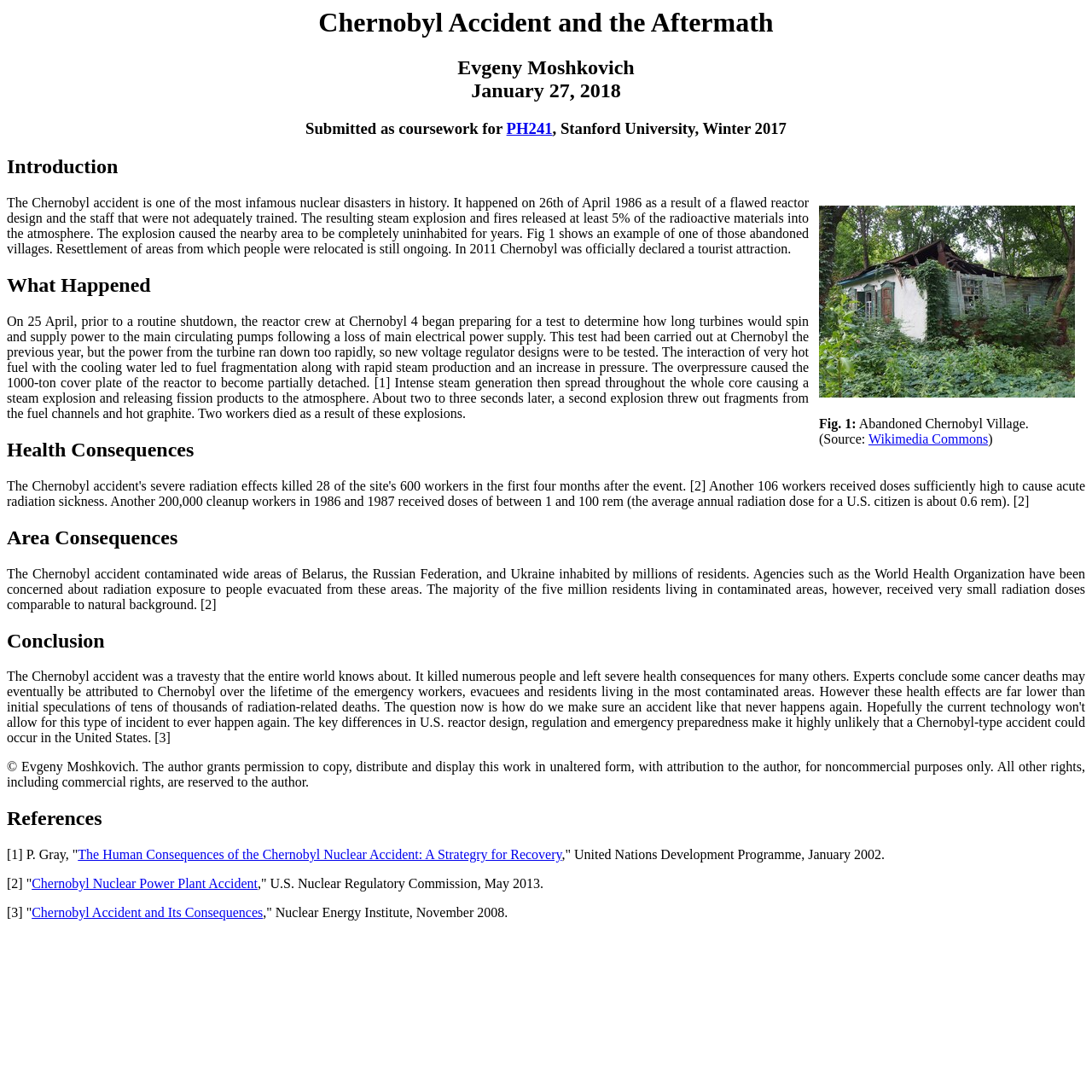Using the format (top-left x, top-left y, bottom-right x, bottom-right y), and given the element description, identify the bounding box coordinates within the screenshot: Wikimedia Commons

[0.795, 0.395, 0.905, 0.409]